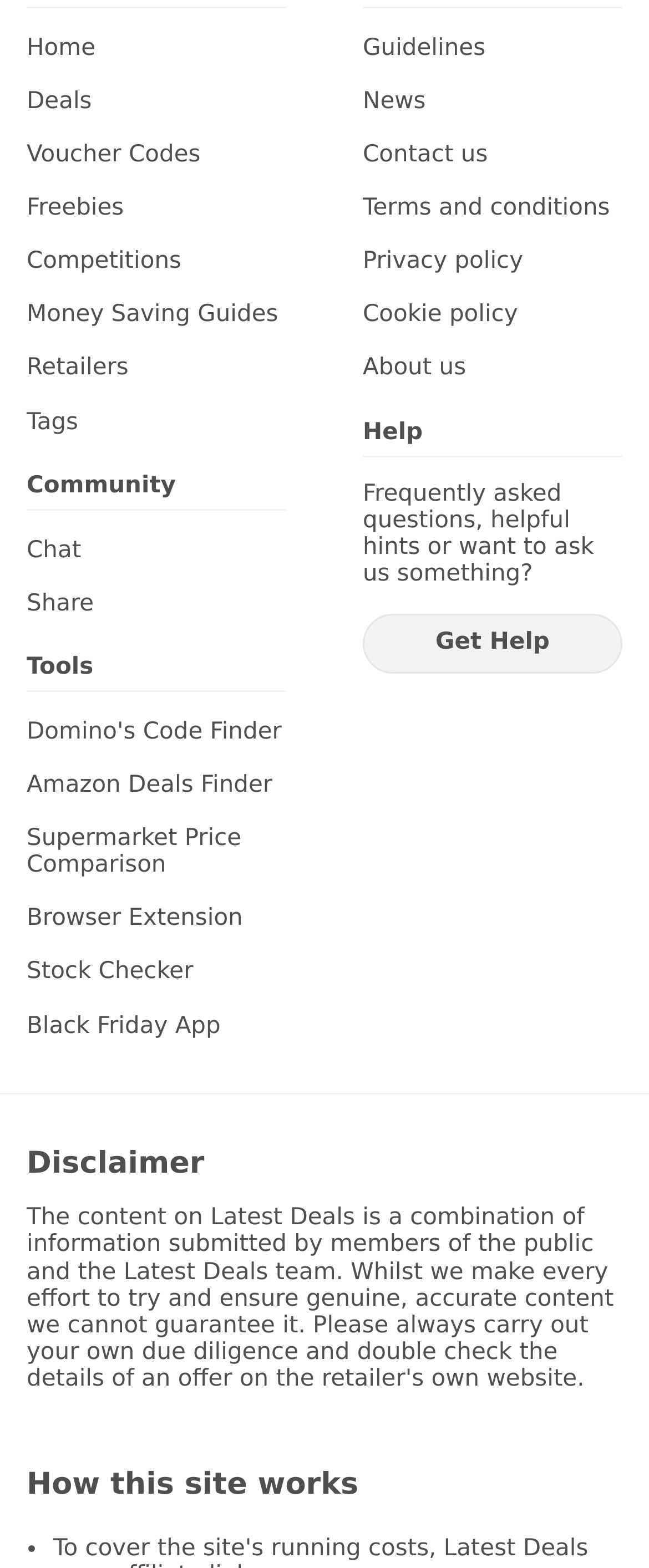Identify the bounding box coordinates of the part that should be clicked to carry out this instruction: "Get Help".

[0.559, 0.391, 0.959, 0.43]